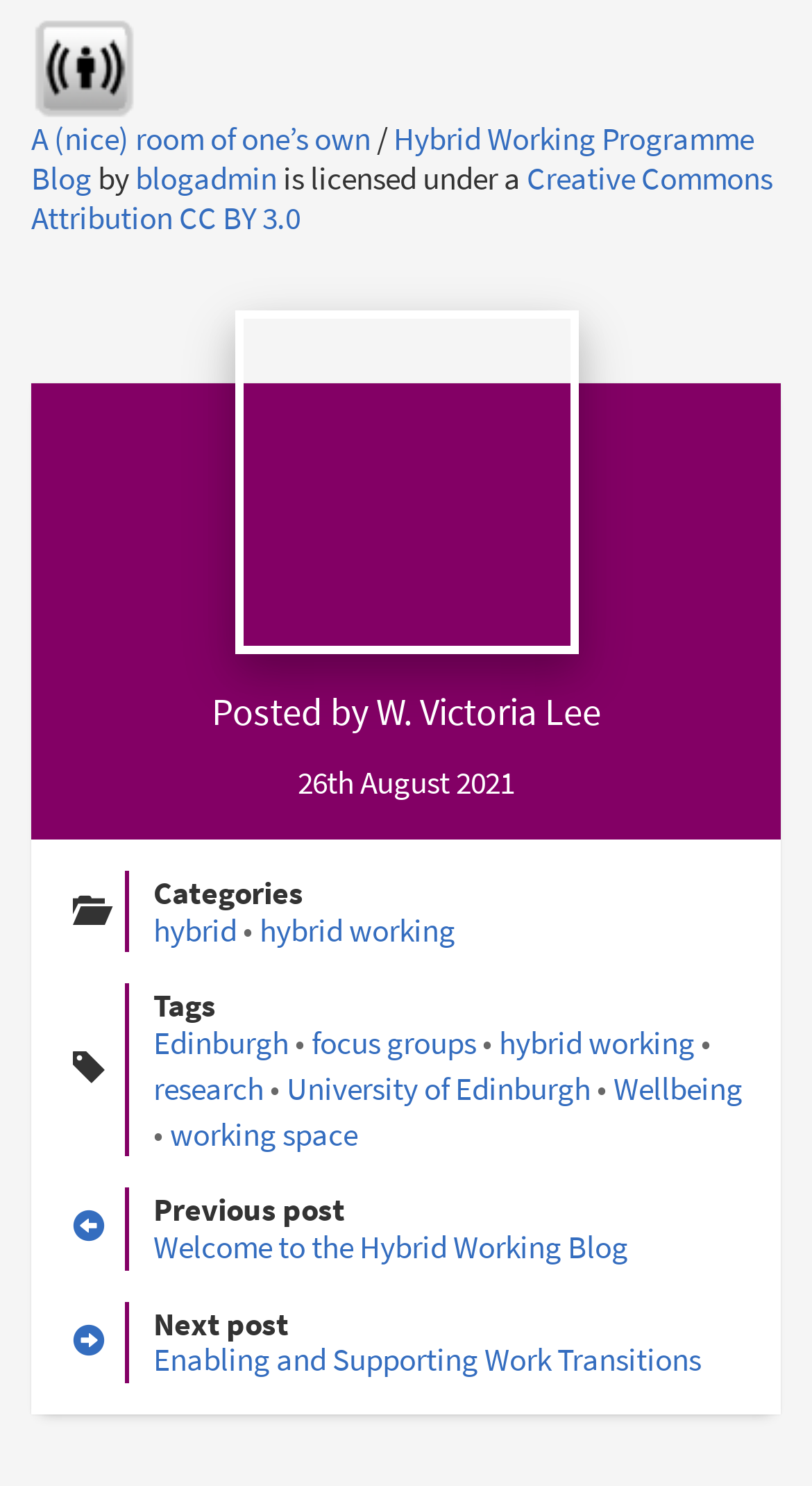Kindly respond to the following question with a single word or a brief phrase: 
What is the title of the previous post?

Welcome to the Hybrid Working Blog